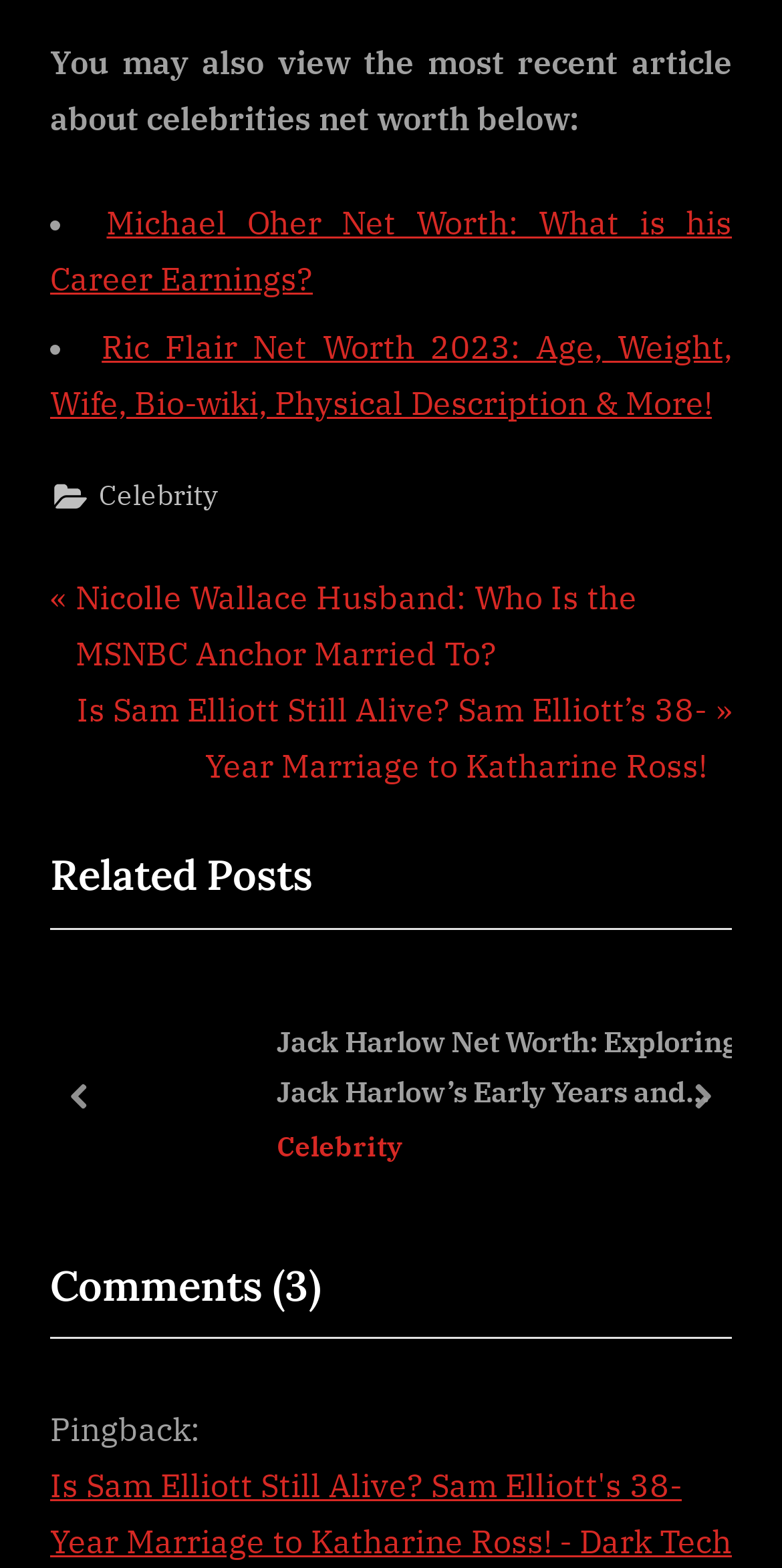Determine the bounding box coordinates of the clickable region to follow the instruction: "Check December real estate sales statistics".

None